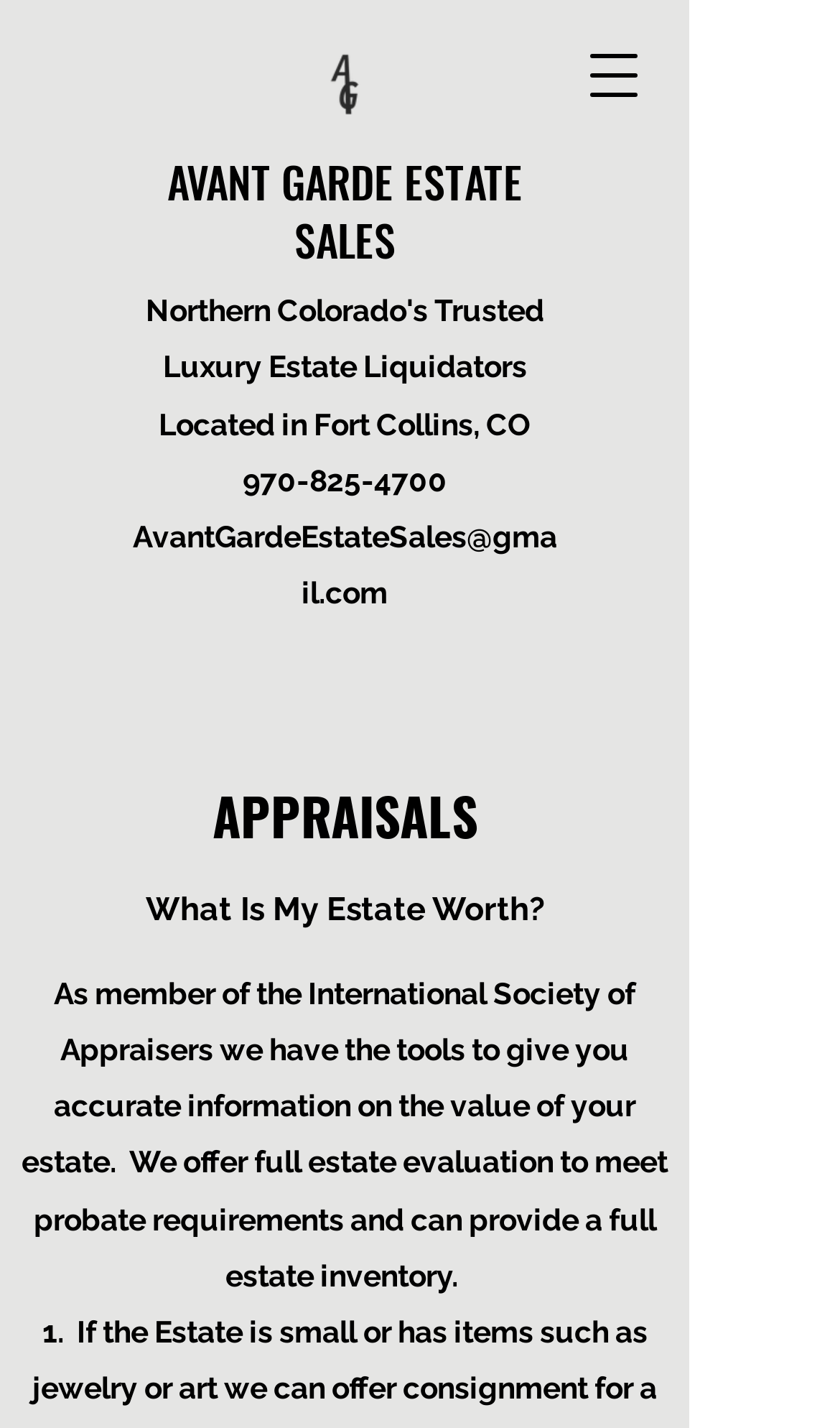Please provide a comprehensive response to the question below by analyzing the image: 
What is the email address on the webpage?

I found the email address by looking at the link element with the text 'AvantGardeEstateSales@gmail.com' which is located at the coordinates [0.158, 0.364, 0.663, 0.427].